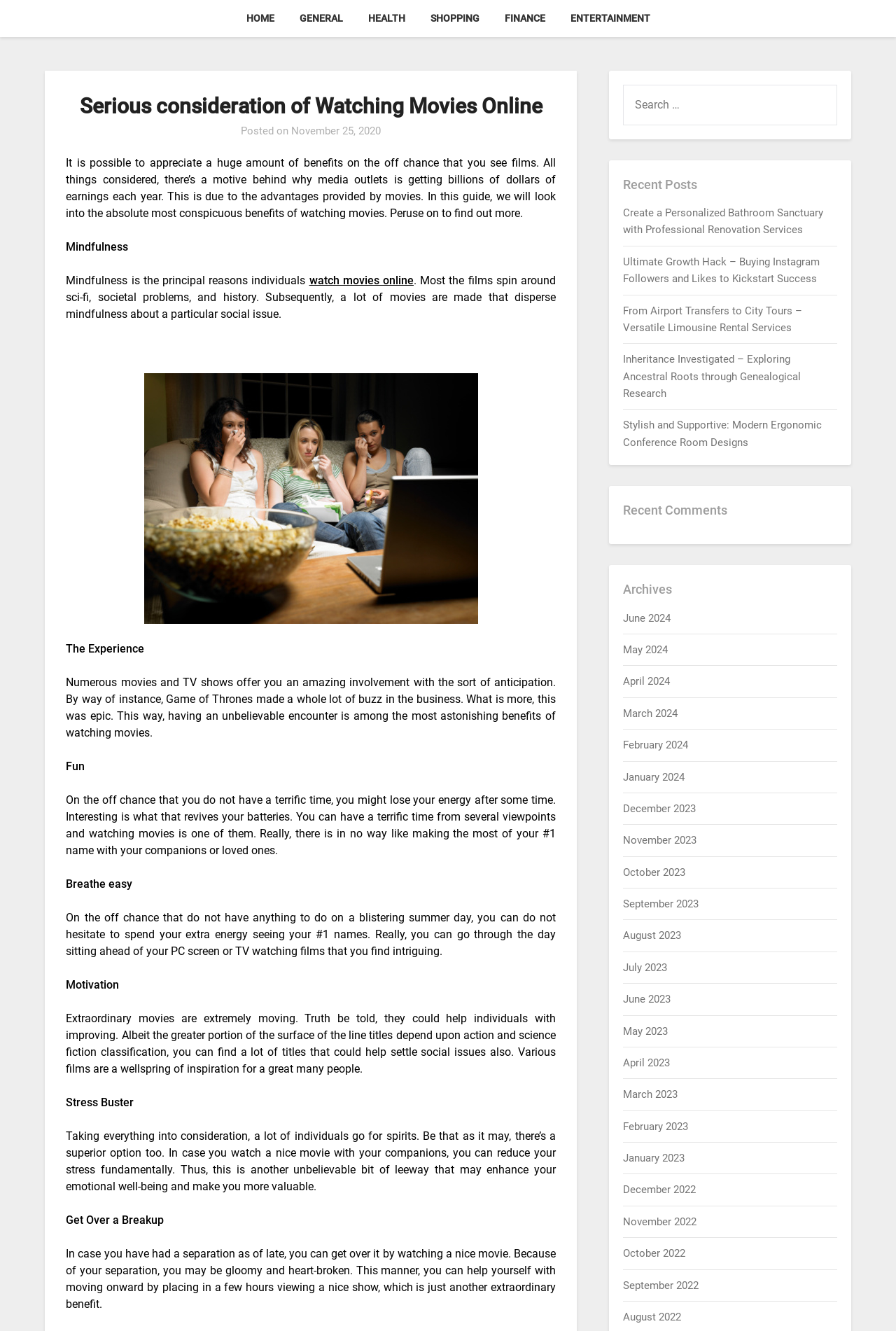Please specify the bounding box coordinates in the format (top-left x, top-left y, bottom-right x, bottom-right y), with all values as floating point numbers between 0 and 1. Identify the bounding box of the UI element described by: November 25, 2020November 26, 2020

[0.325, 0.094, 0.425, 0.103]